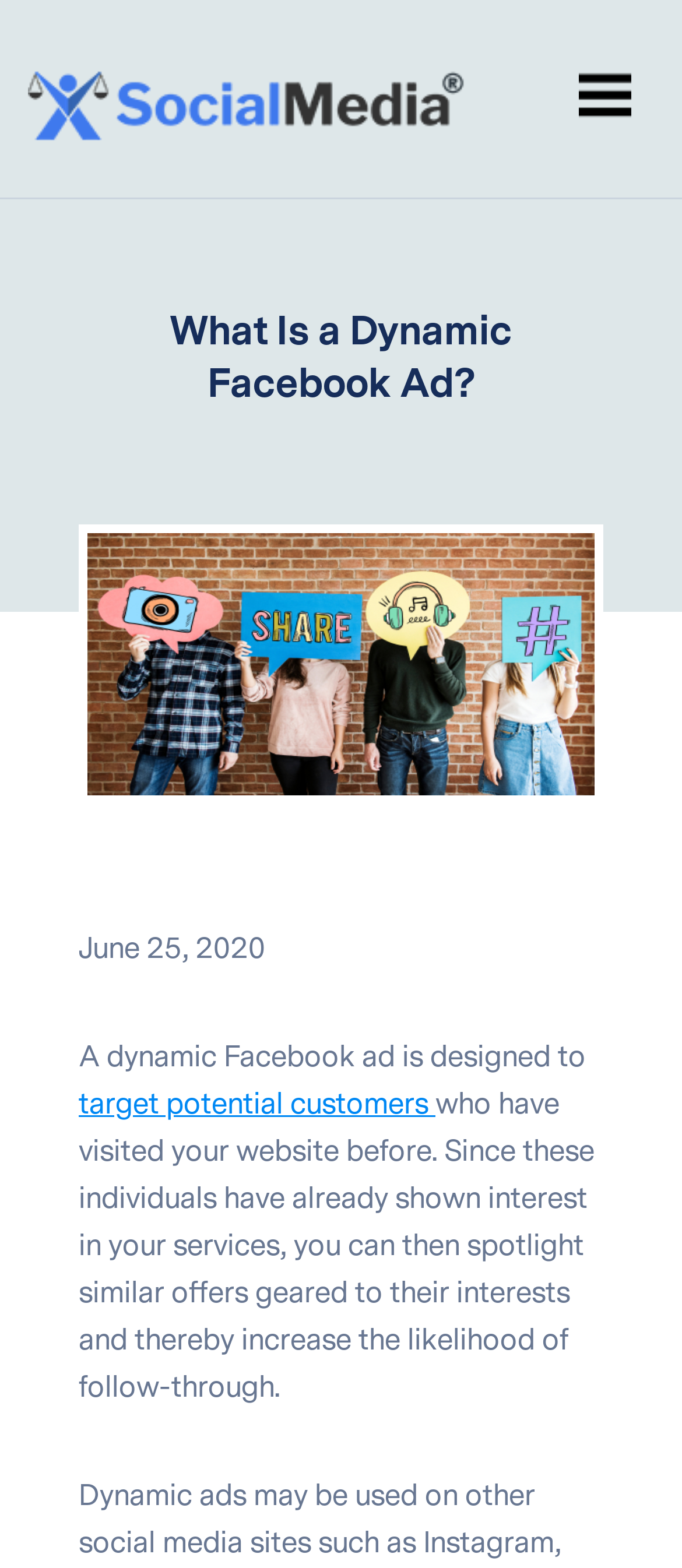What type of offers can be spotlighted with a dynamic Facebook ad? Observe the screenshot and provide a one-word or short phrase answer.

Similar offers